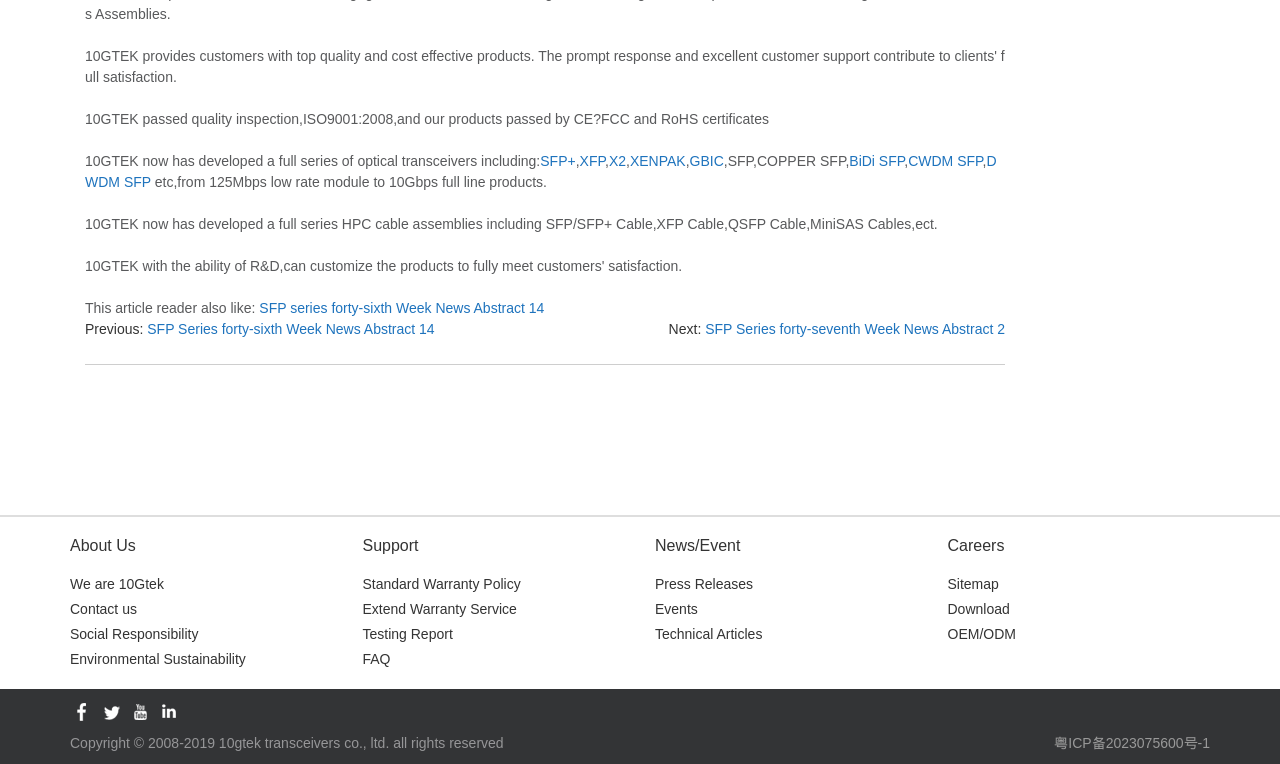Please identify the bounding box coordinates of the clickable region that I should interact with to perform the following instruction: "Visit the 'Careers' page". The coordinates should be expressed as four float numbers between 0 and 1, i.e., [left, top, right, bottom].

[0.74, 0.702, 0.945, 0.725]